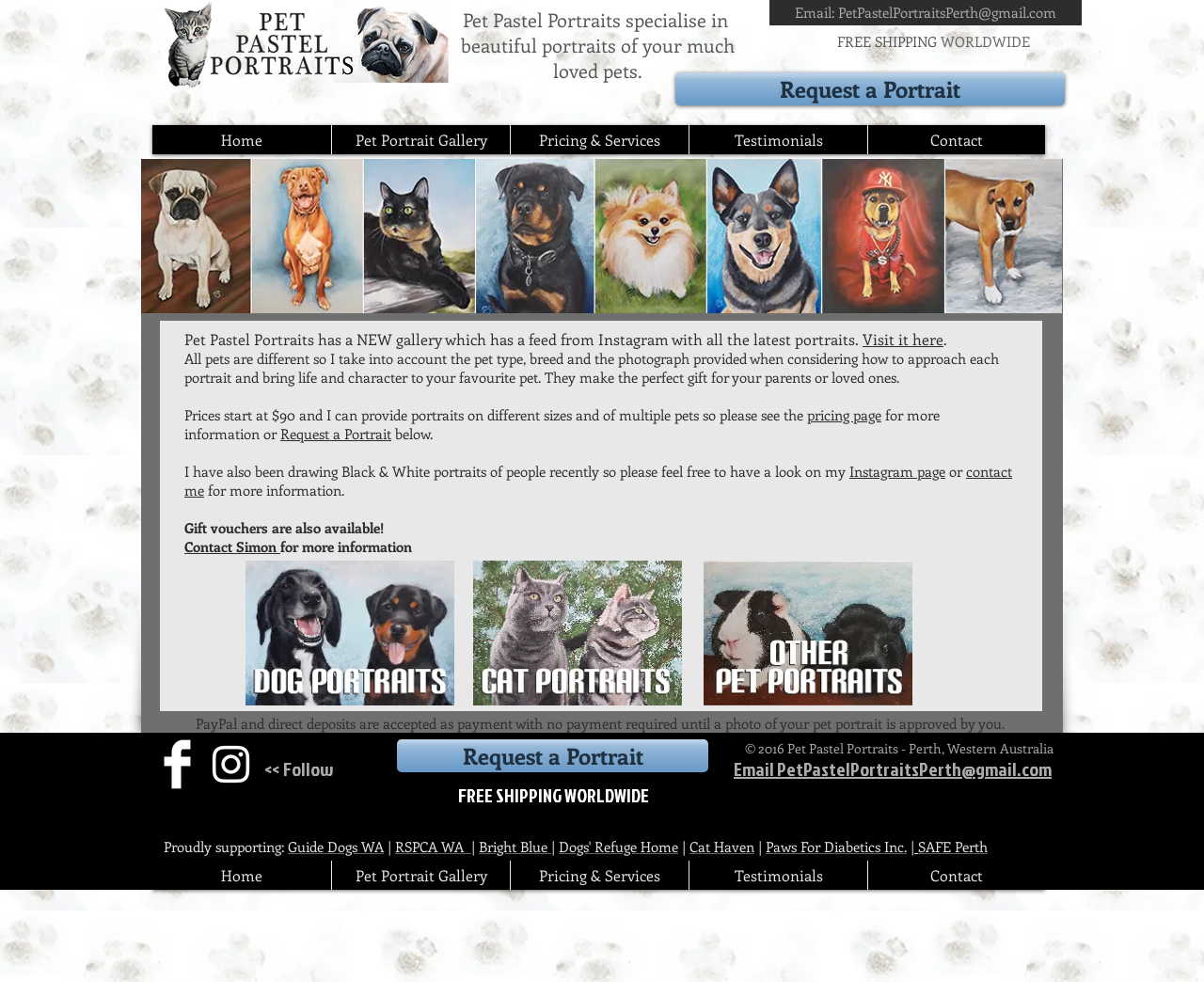Please find the bounding box coordinates of the element that you should click to achieve the following instruction: "Follow on Facebook". The coordinates should be presented as four float numbers between 0 and 1: [left, top, right, bottom].

[0.127, 0.753, 0.168, 0.804]